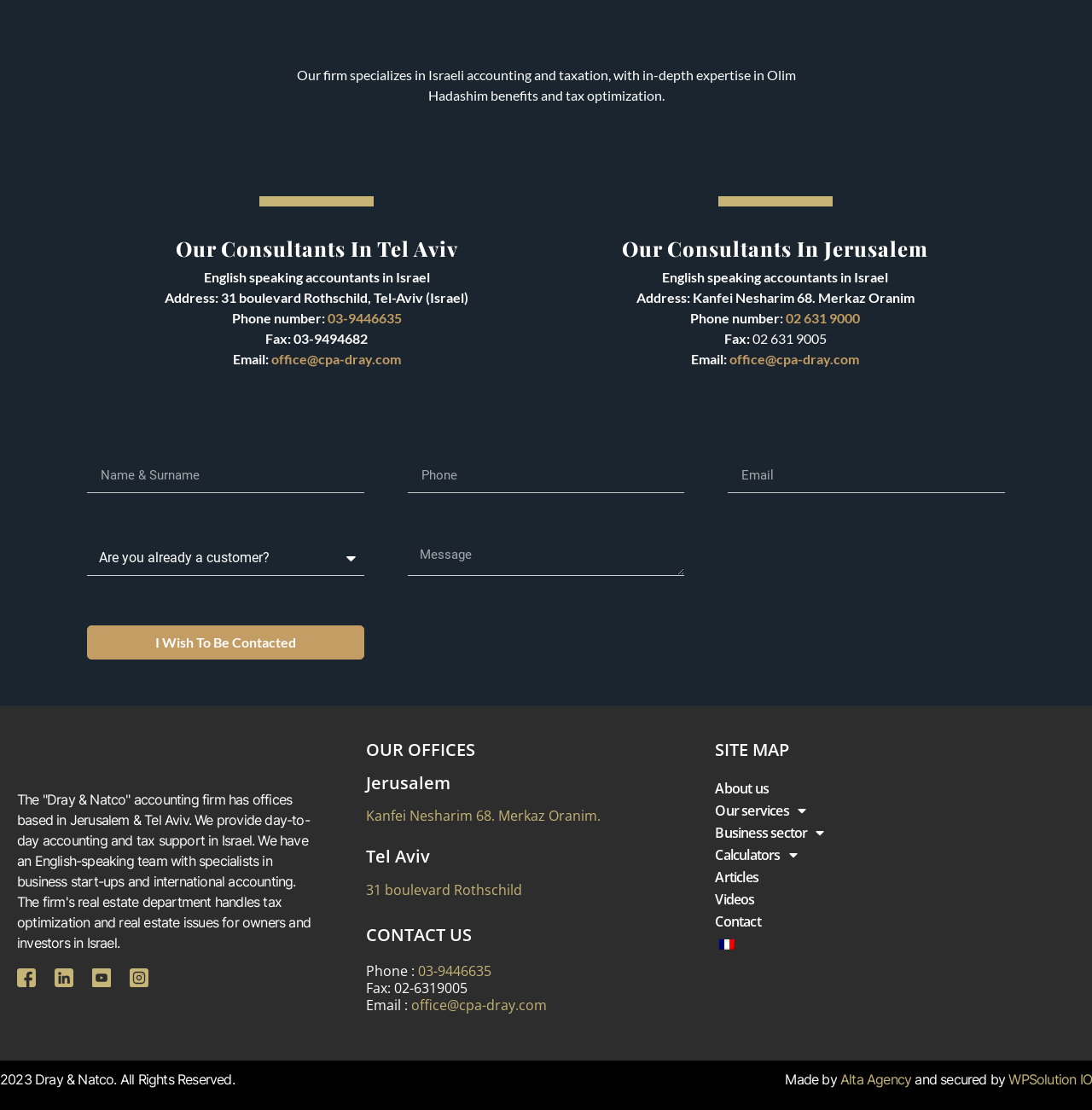What is the email address for contact?
Answer the question with just one word or phrase using the image.

office@cpa-dray.com